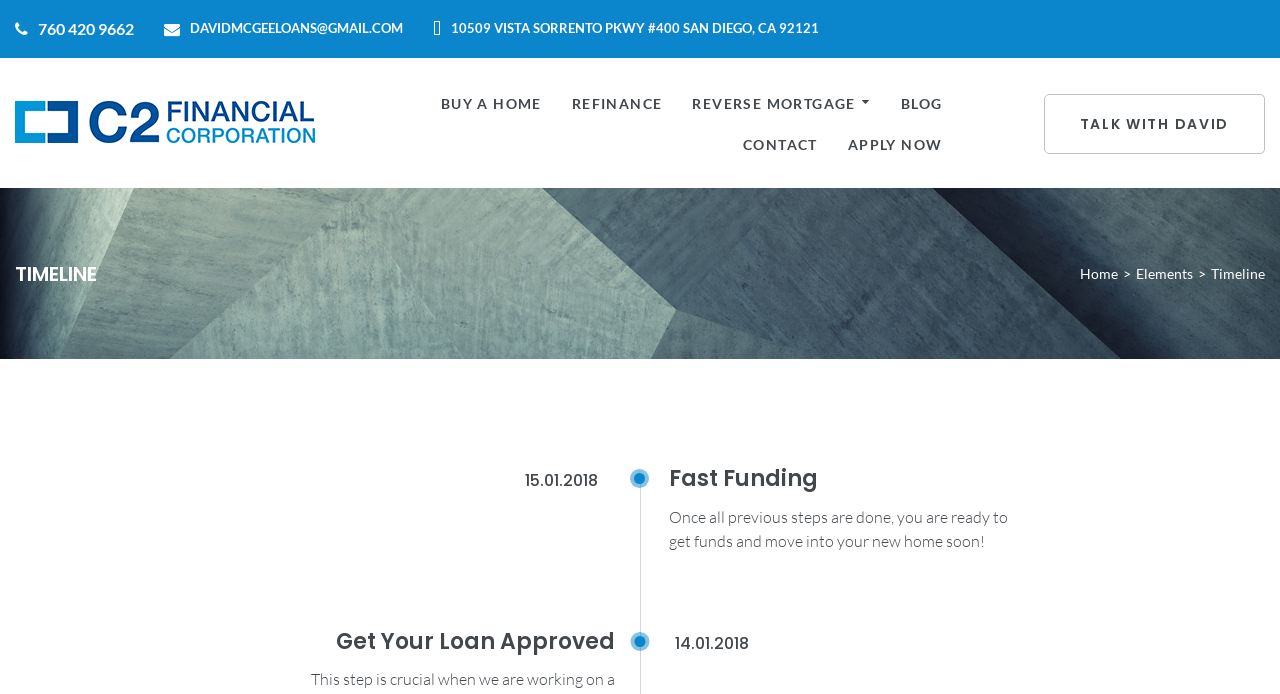Identify the bounding box coordinates of the section to be clicked to complete the task described by the following instruction: "Click the Apply for a Loan link". The coordinates should be four float numbers between 0 and 1, formatted as [left, top, right, bottom].

[0.962, 0.013, 0.988, 0.062]